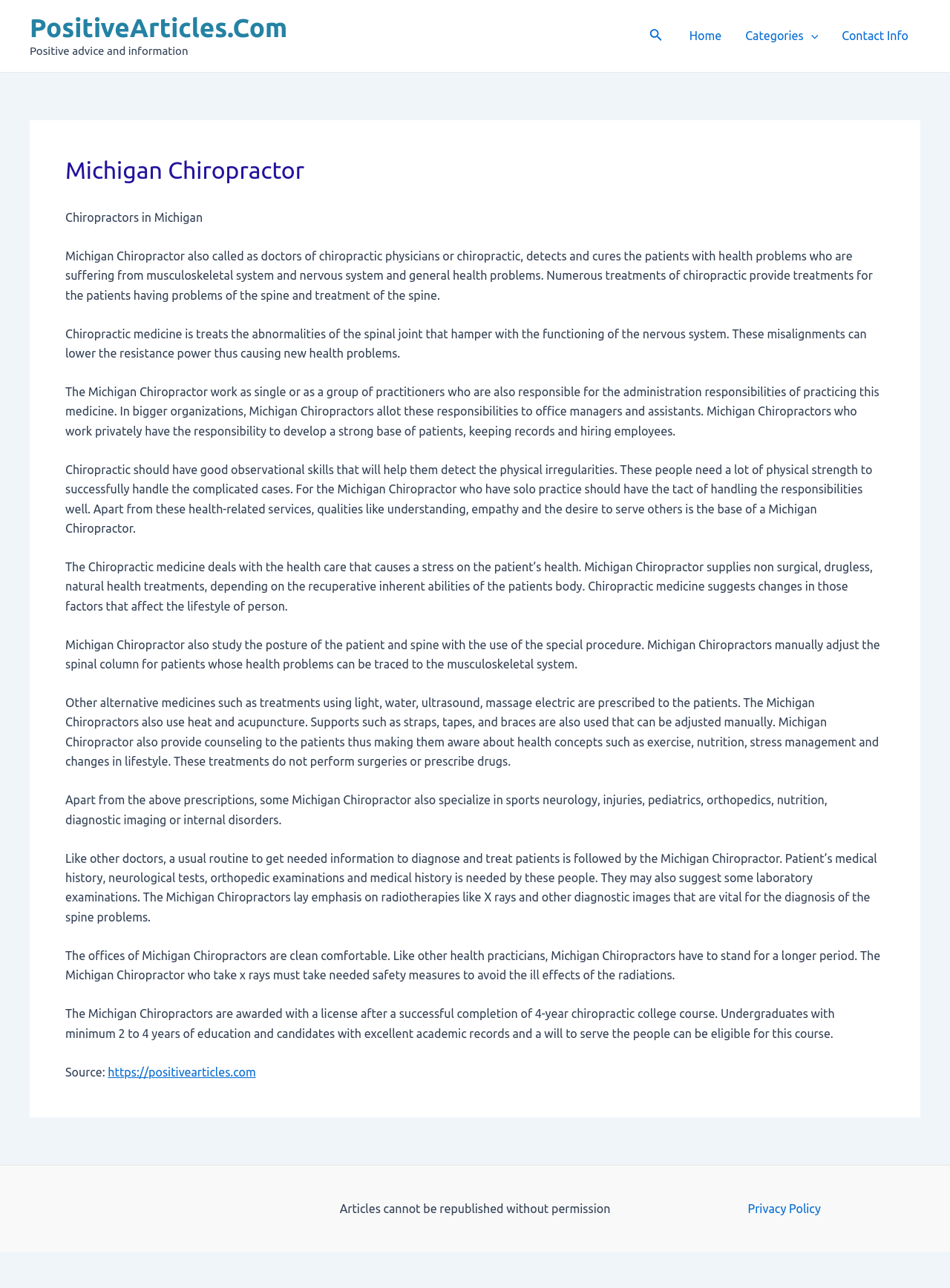Provide the bounding box coordinates of the HTML element described by the text: "Categories".

[0.772, 0.005, 0.874, 0.051]